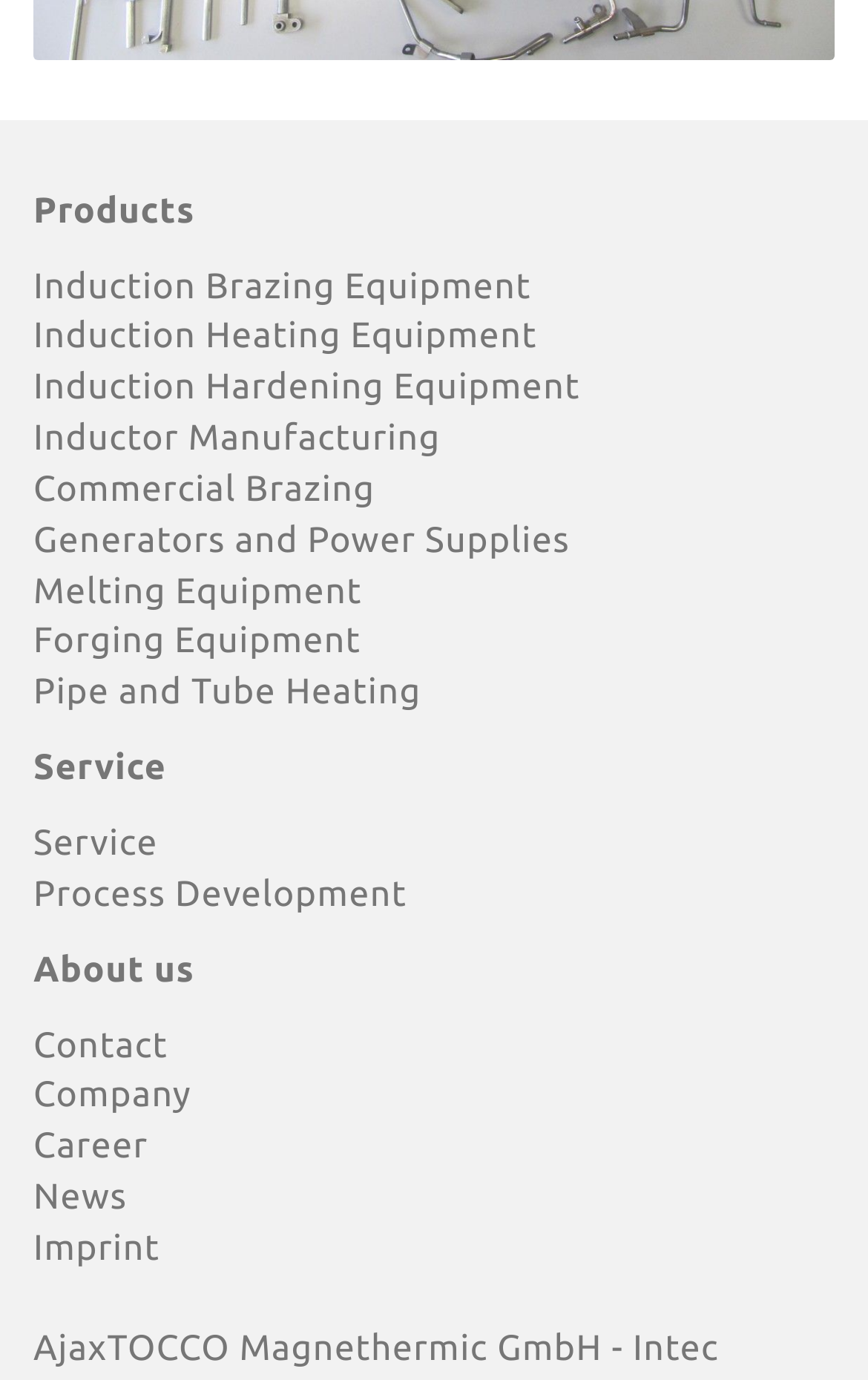Provide the bounding box coordinates of the HTML element described as: "Products". The bounding box coordinates should be four float numbers between 0 and 1, i.e., [left, top, right, bottom].

[0.038, 0.135, 0.962, 0.172]